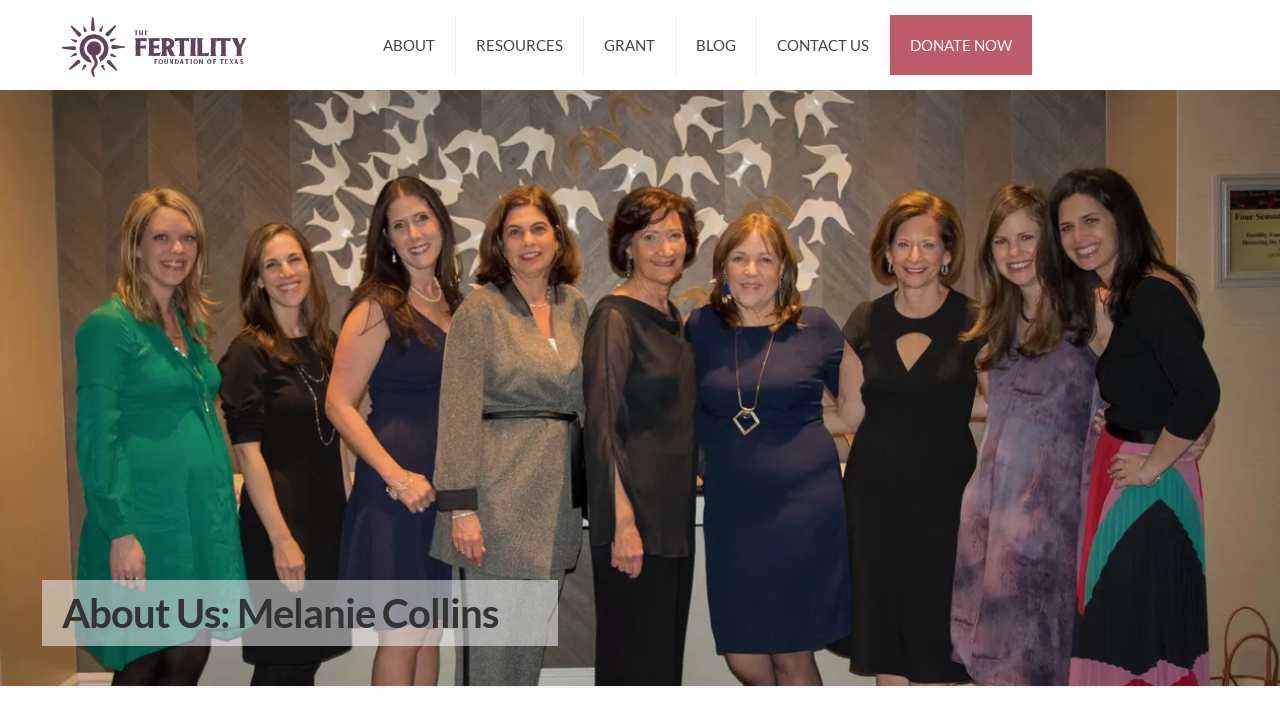Provide the bounding box coordinates of the HTML element this sentence describes: "CONTACT US".

[0.592, 0.0, 0.695, 0.126]